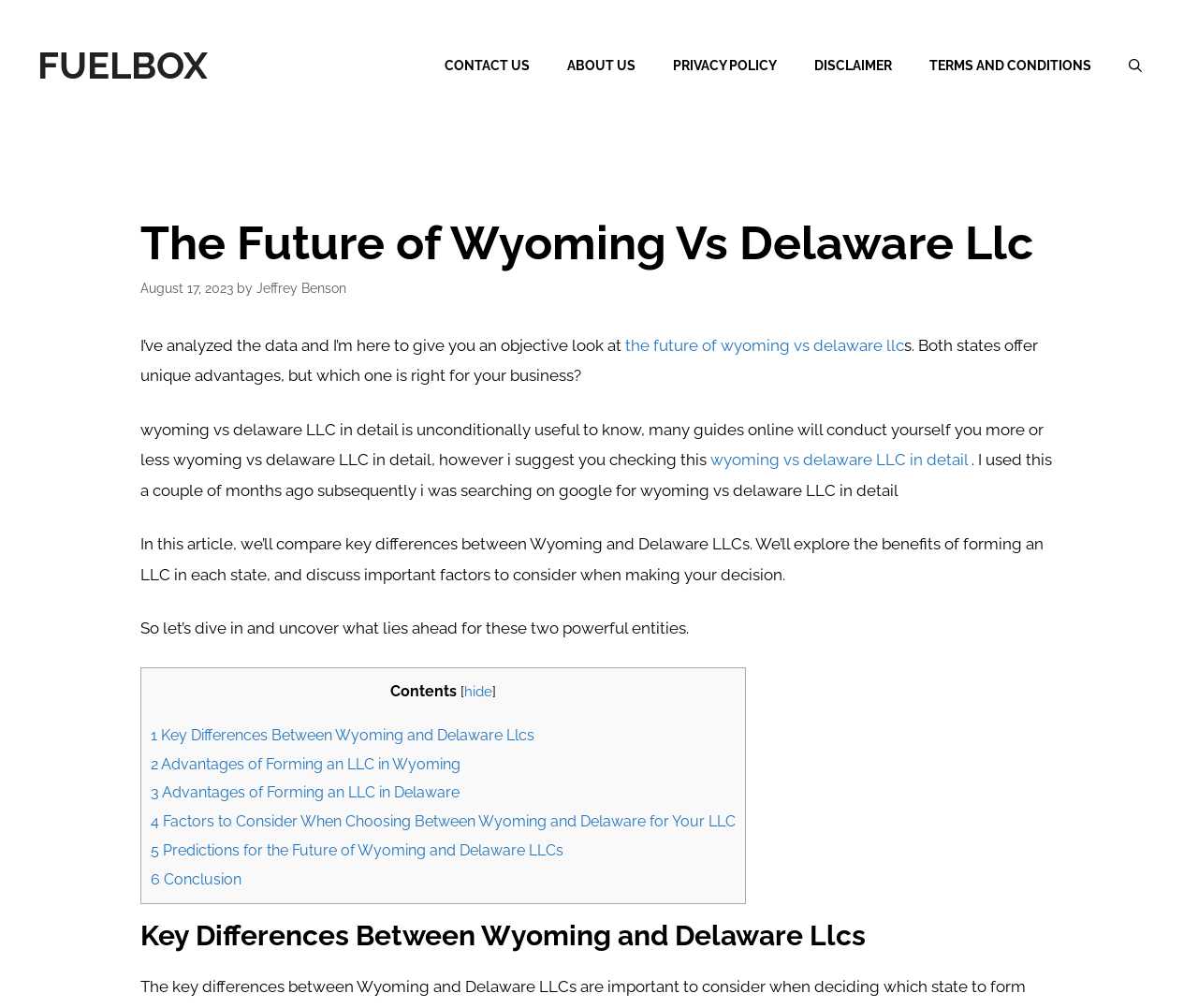Pinpoint the bounding box coordinates of the area that must be clicked to complete this instruction: "Sign in".

None